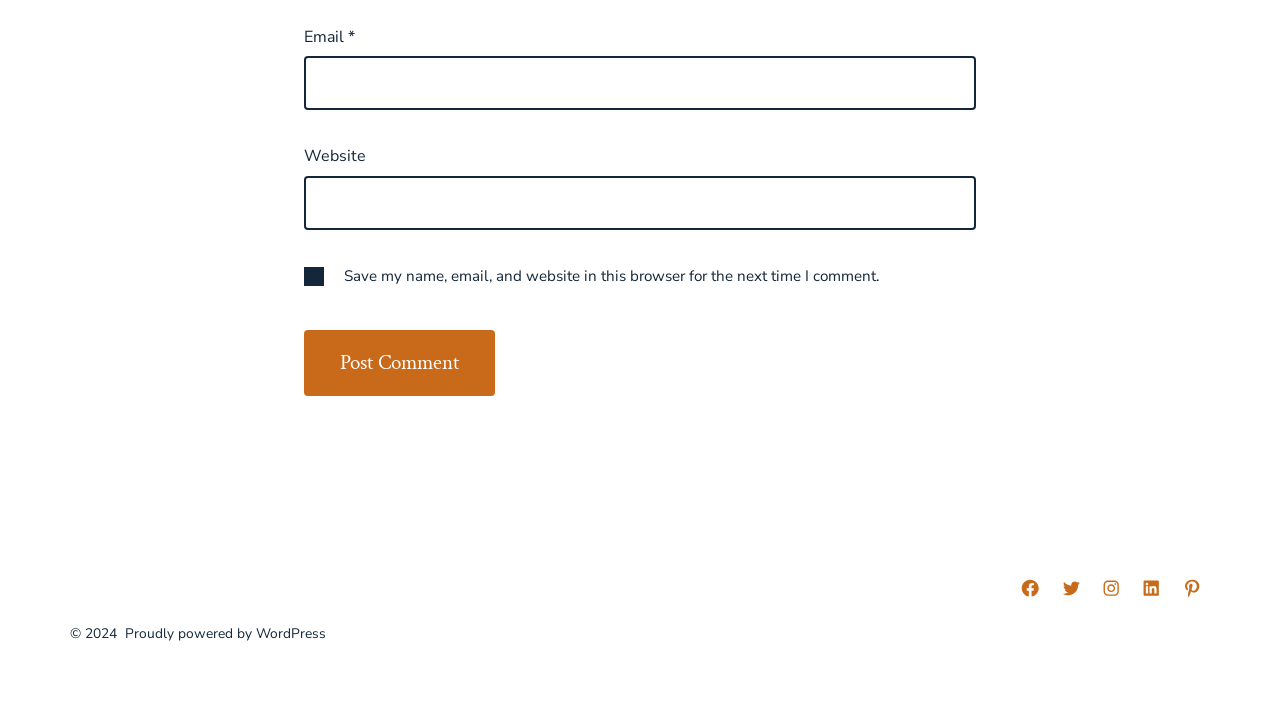Identify the bounding box coordinates of the region that should be clicked to execute the following instruction: "Post a comment".

[0.238, 0.469, 0.387, 0.562]